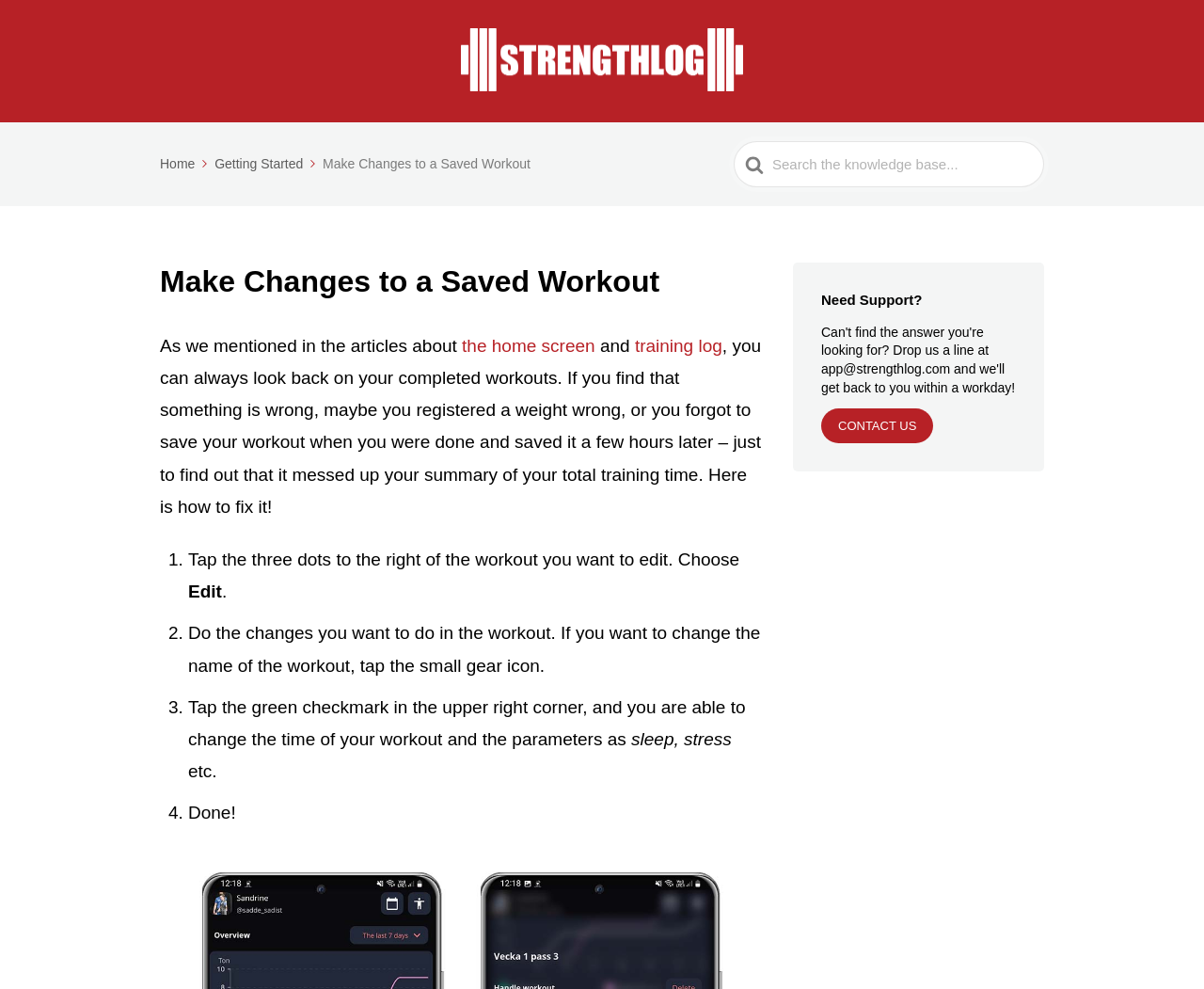Using the provided element description: "Food", identify the bounding box coordinates. The coordinates should be four floats between 0 and 1 in the order [left, top, right, bottom].

None